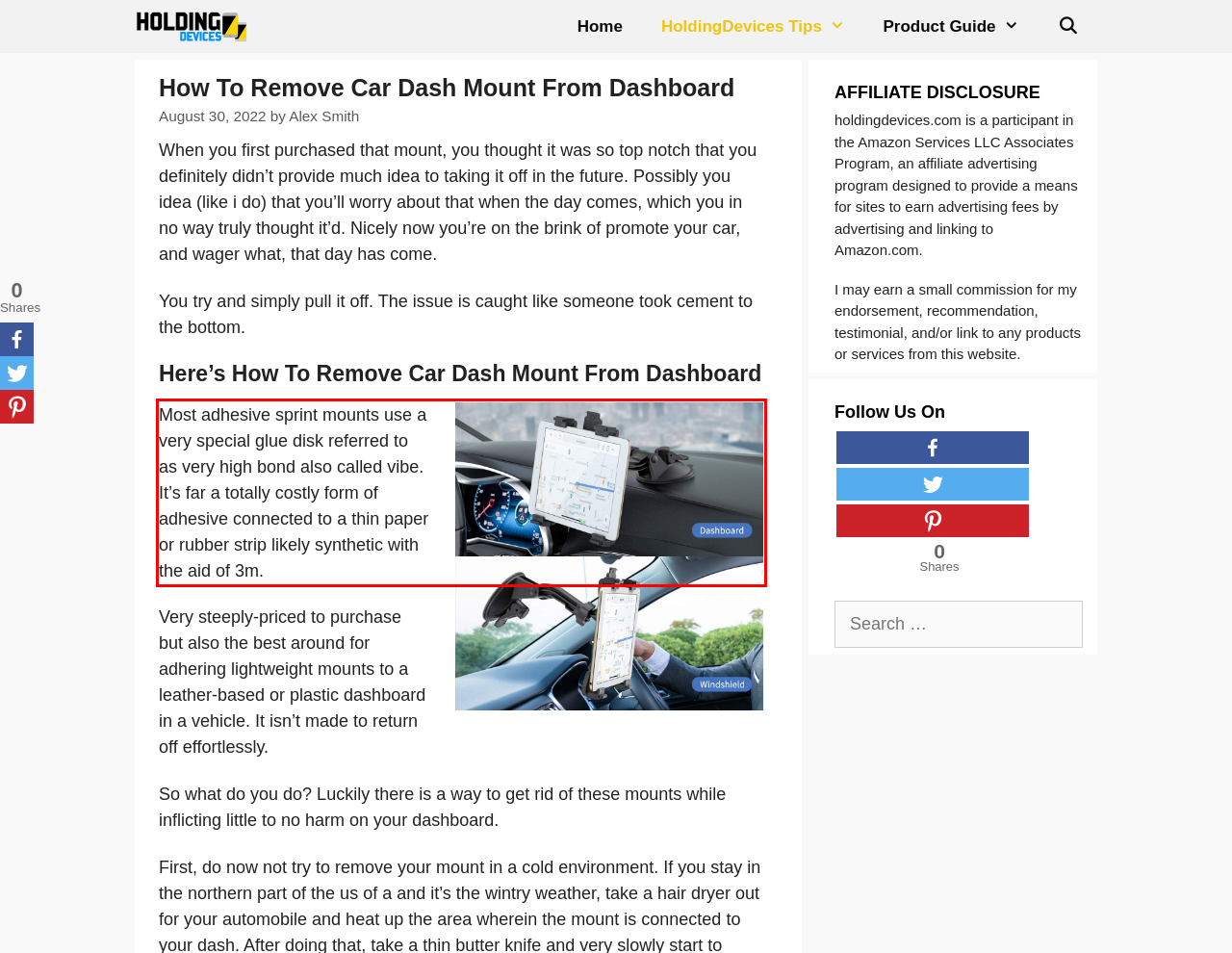Using OCR, extract the text content found within the red bounding box in the given webpage screenshot.

Most adhesive sprint mounts use a very special glue disk referred to as very high bond also called vibe. It’s far a totally costly form of adhesive connected to a thin paper or rubber strip likely synthetic with the aid of 3m.